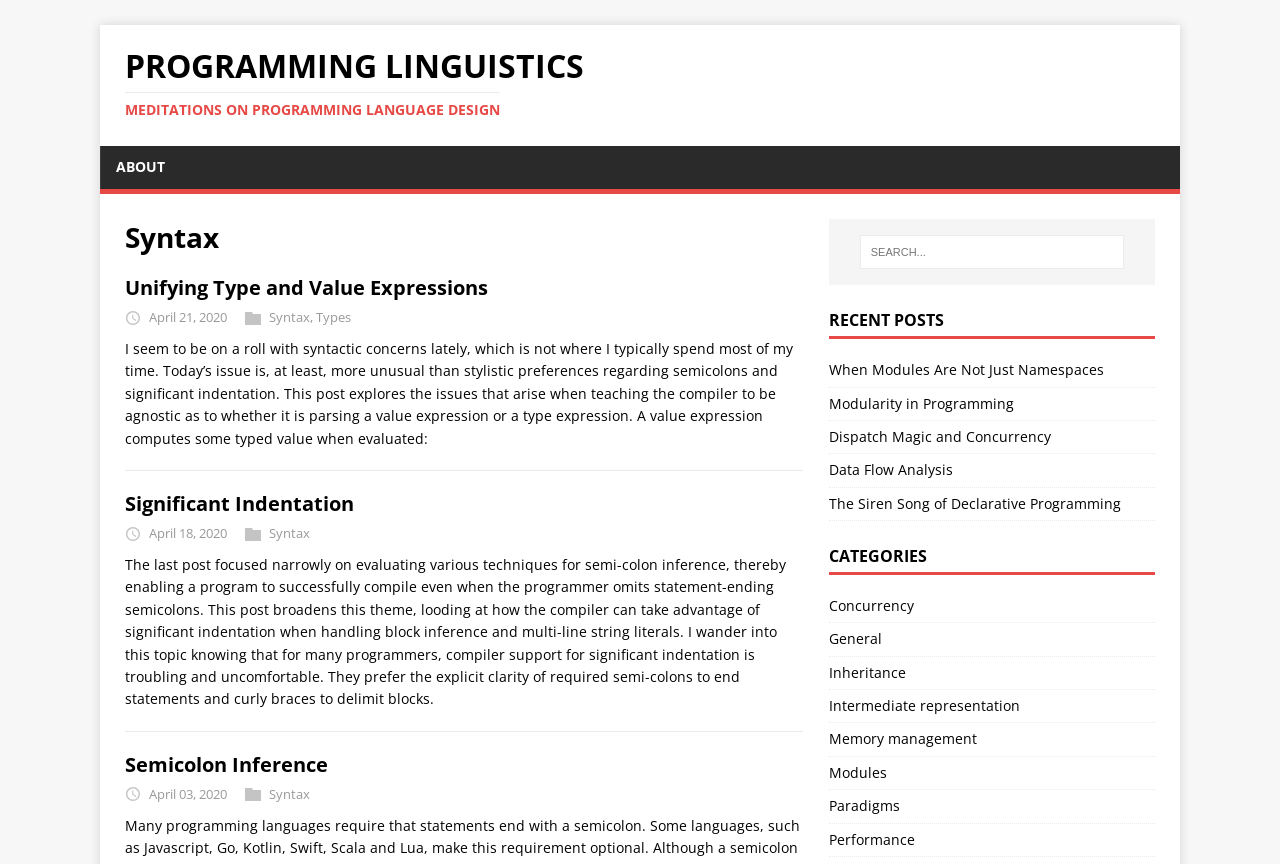Please identify the bounding box coordinates of the clickable element to fulfill the following instruction: "Search for something in the search box". The coordinates should be four float numbers between 0 and 1, i.e., [left, top, right, bottom].

[0.672, 0.272, 0.878, 0.311]